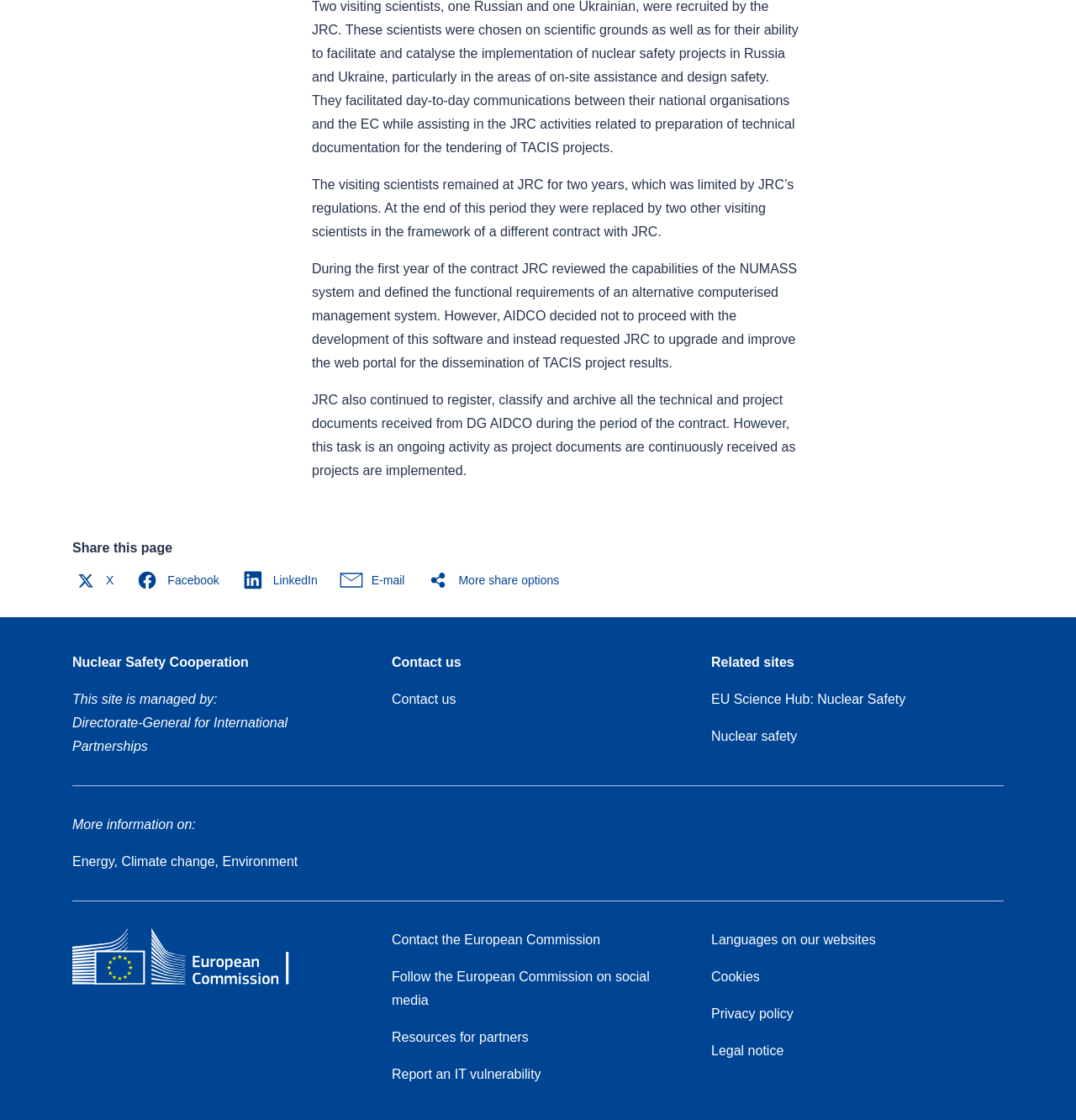Please specify the bounding box coordinates of the clickable section necessary to execute the following command: "Follow the European Commission on social media".

[0.364, 0.866, 0.604, 0.899]